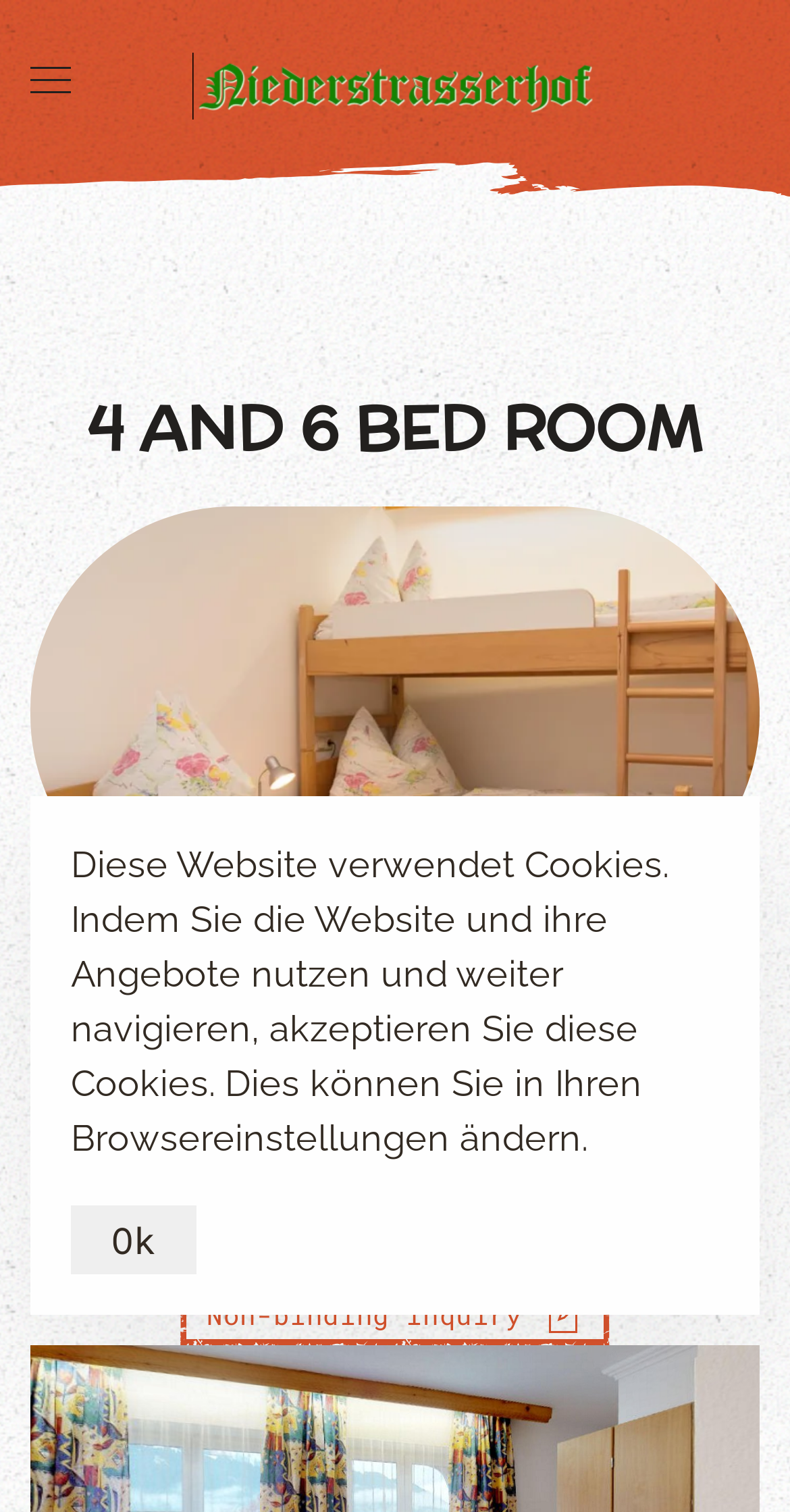How can I make an inquiry?
Please interpret the details in the image and answer the question thoroughly.

On the webpage, there is a link 'Non-binding inquiry' which suggests that users can make an inquiry about the accommodation services by clicking on this link.